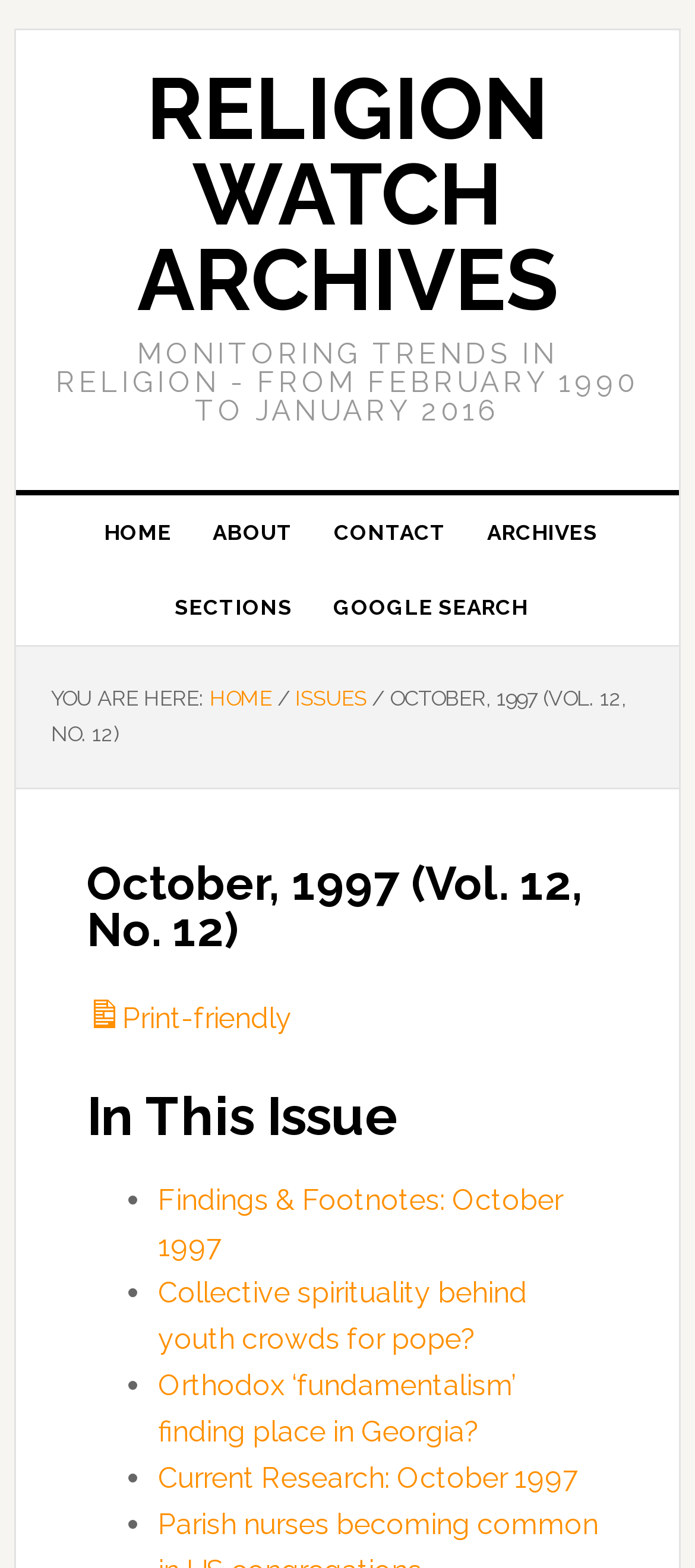Please identify the bounding box coordinates of the element I should click to complete this instruction: 'search using google'. The coordinates should be given as four float numbers between 0 and 1, like this: [left, top, right, bottom].

[0.449, 0.364, 0.79, 0.411]